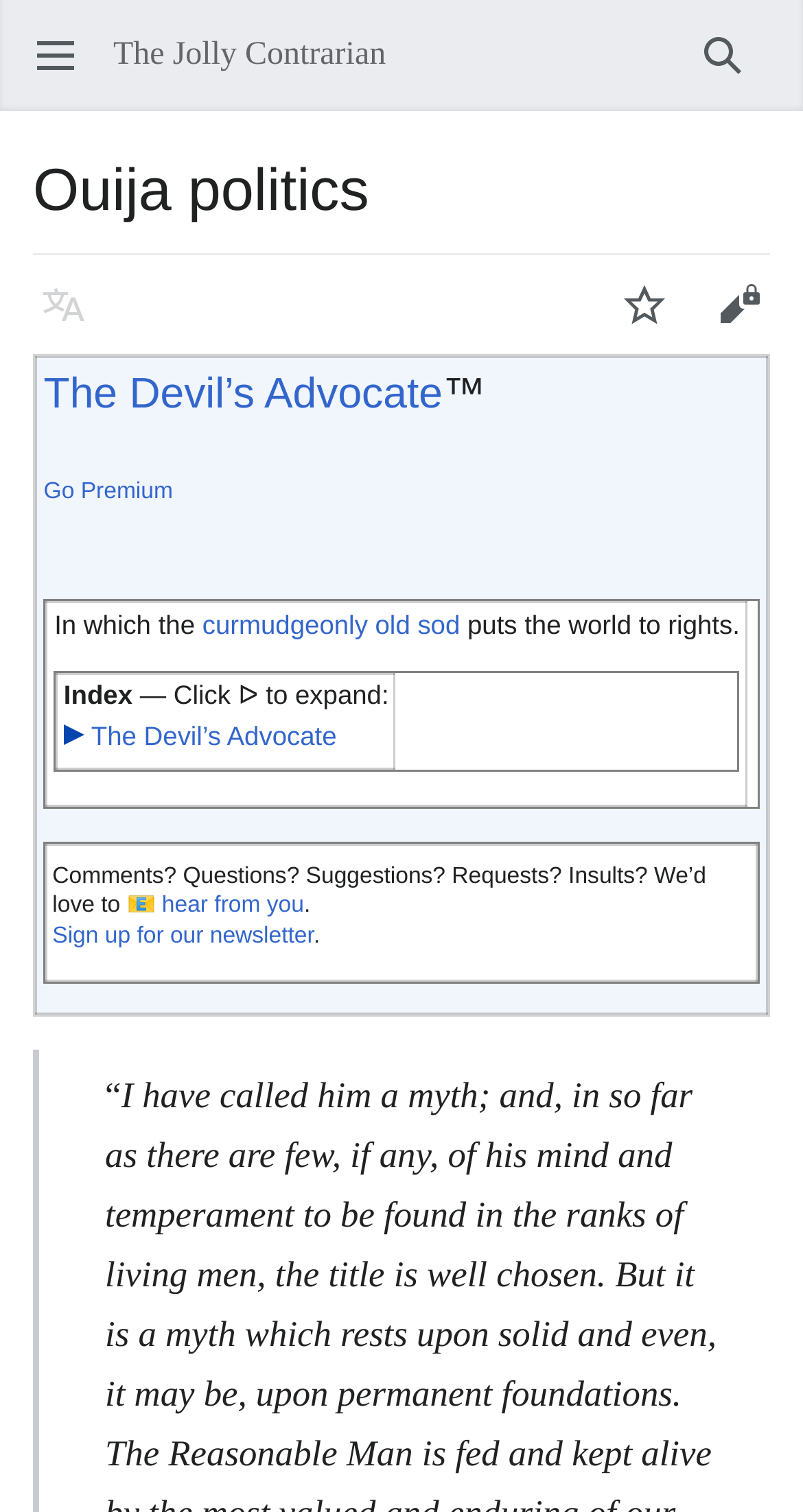What is the tone of the blog?
Using the information from the image, provide a comprehensive answer to the question.

The use of the phrase 'curmudgeonly old sod' in the text 'In which the curmudgeonly old sod puts the world to rights.' suggests a humorous tone, implying that the blog may have a lighthearted or satirical approach to its content.